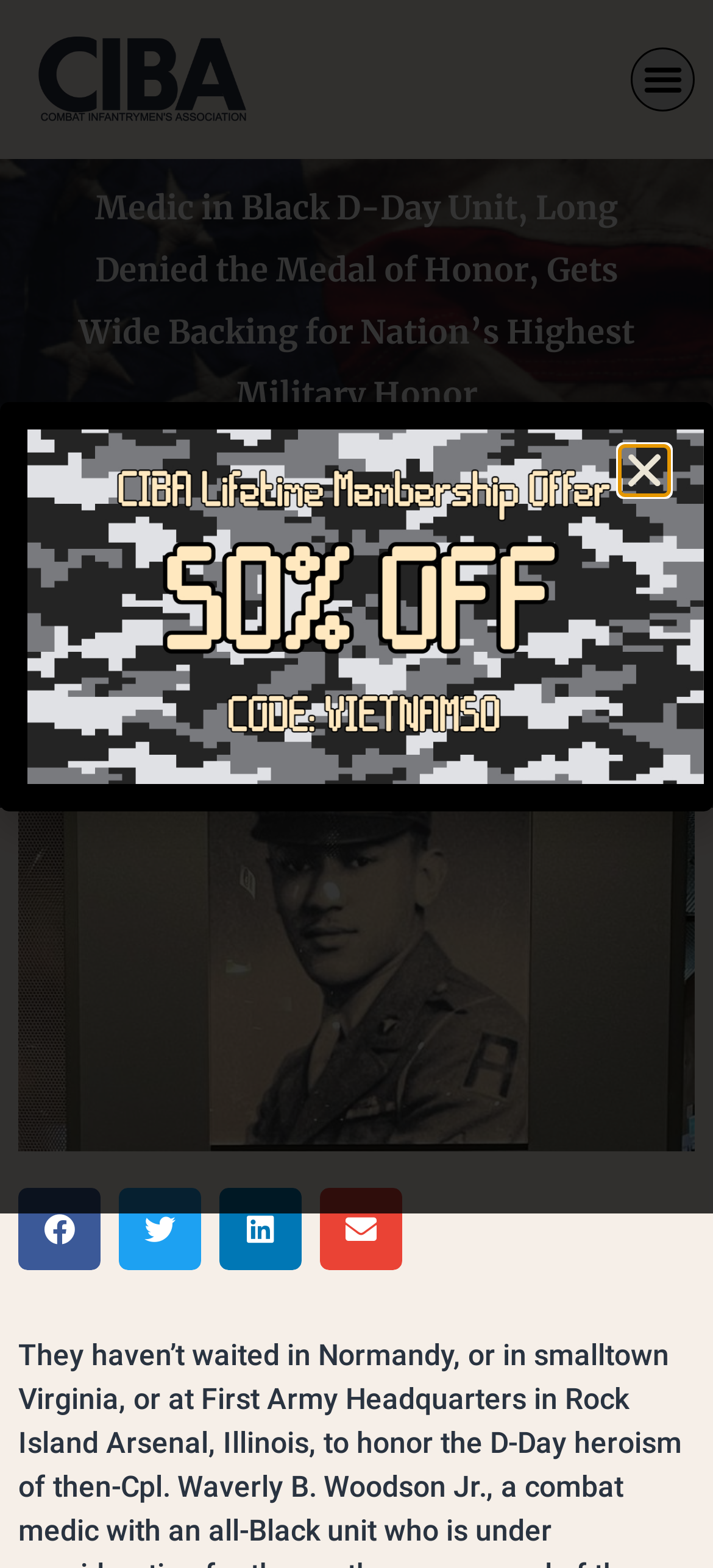Provide a one-word or short-phrase answer to the question:
What is the name of the association mentioned on the webpage?

Combat Infantrymen's Association